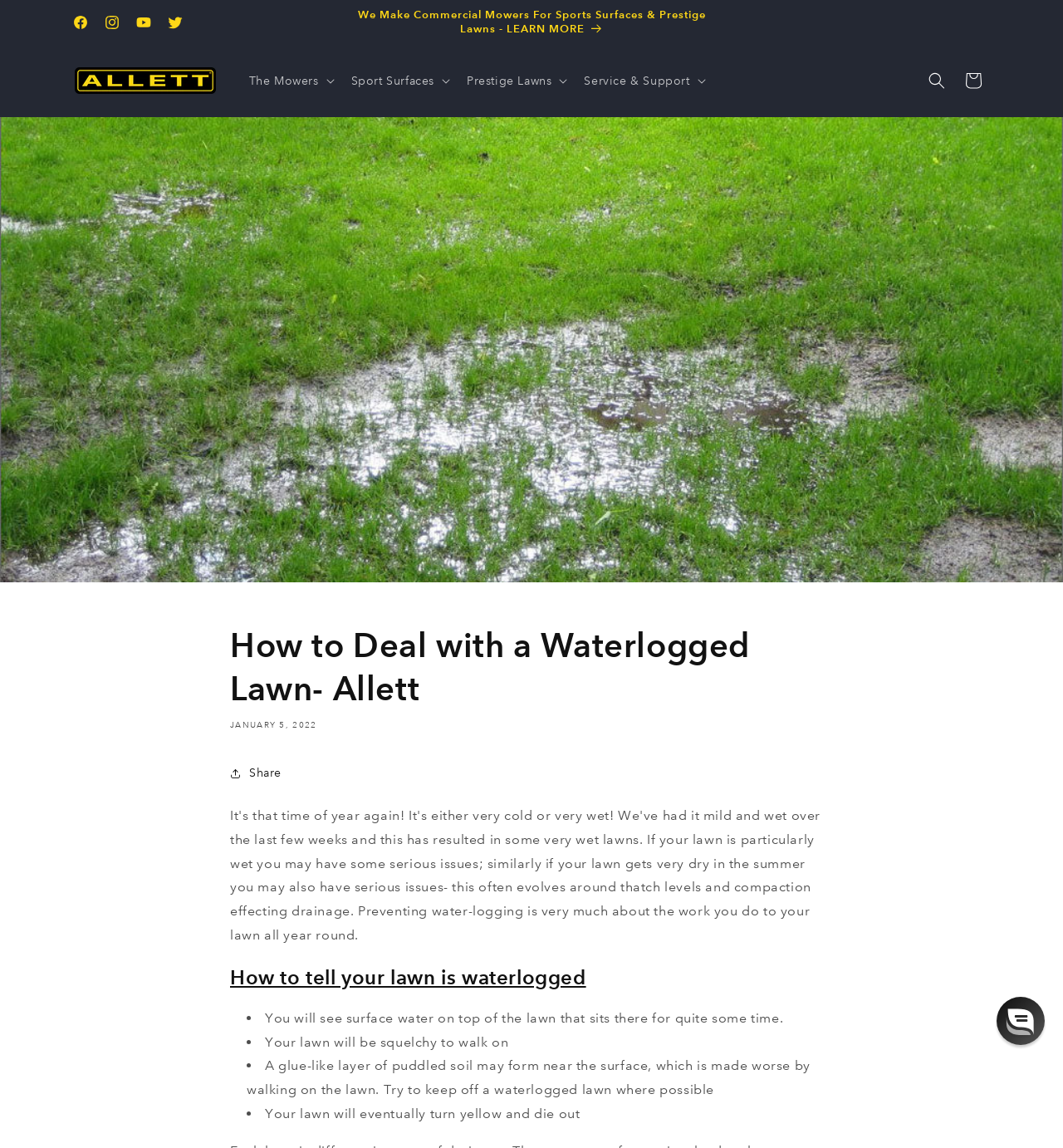Determine the bounding box for the UI element as described: "Instagram". The coordinates should be represented as four float numbers between 0 and 1, formatted as [left, top, right, bottom].

[0.091, 0.006, 0.12, 0.033]